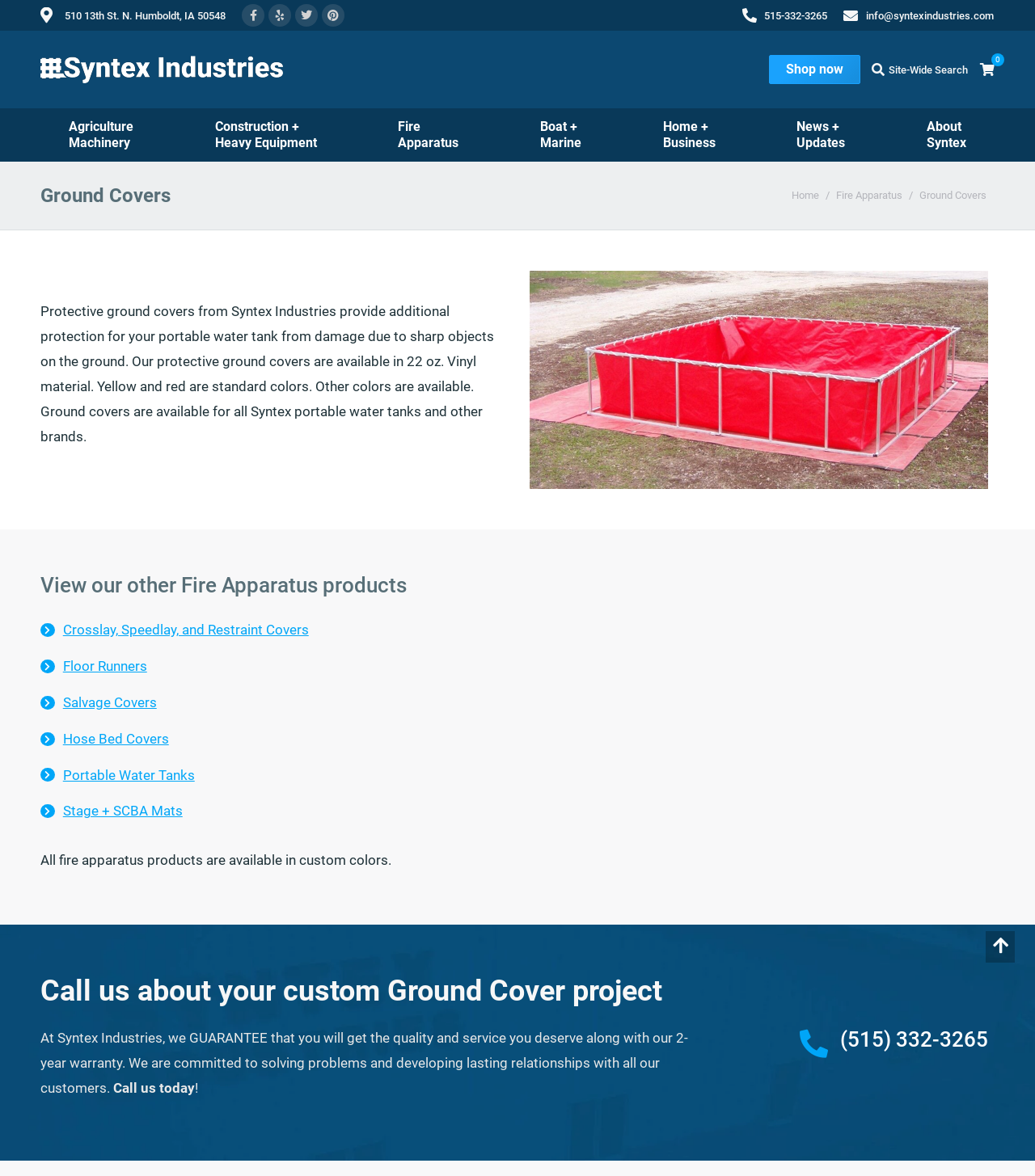What is the purpose of the ground covers?
Examine the image and give a concise answer in one word or a short phrase.

Protect portable water tanks